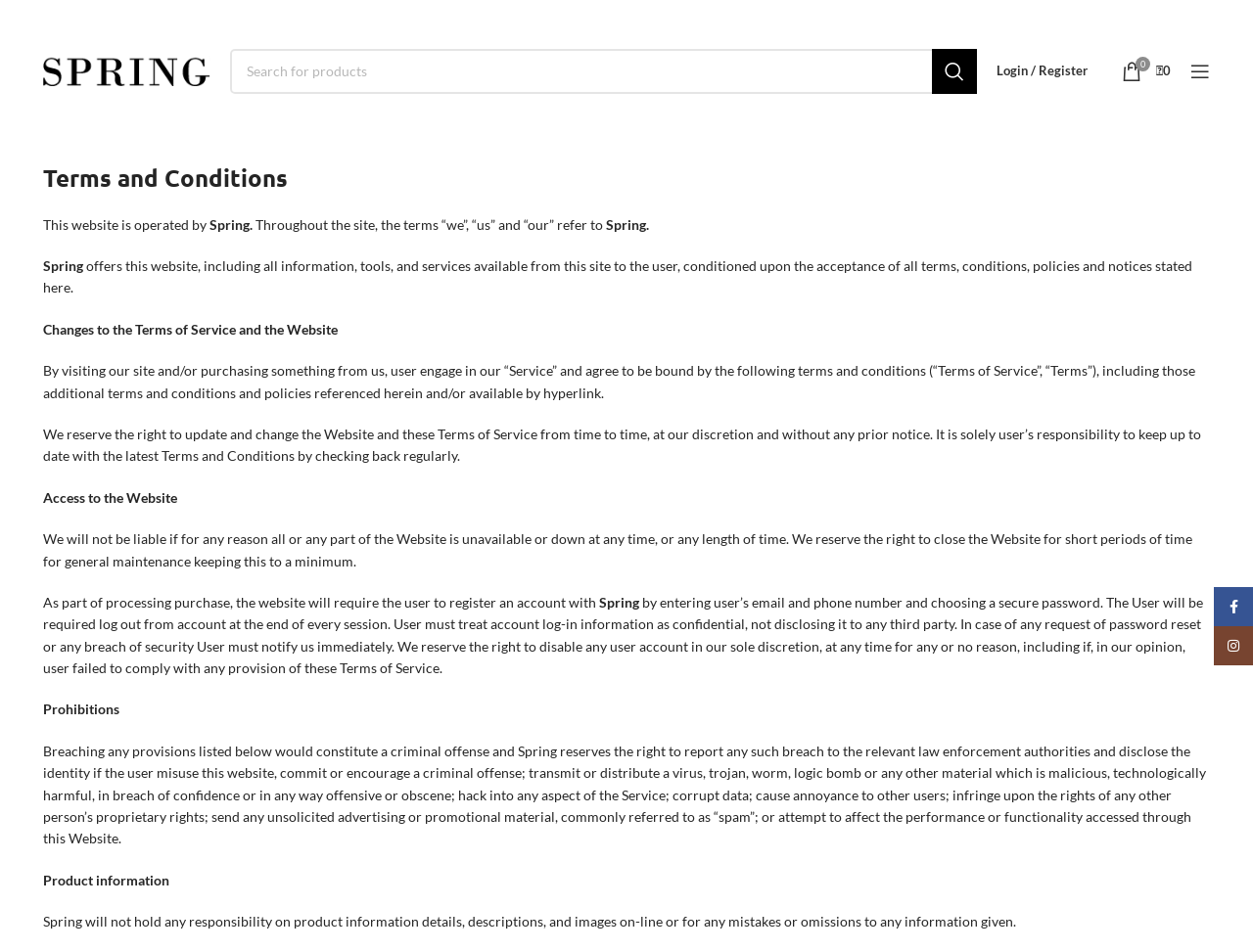Extract the bounding box coordinates of the UI element described by: "Gilbert Inglefield Middle Schoo". The coordinates should include four float numbers ranging from 0 to 1, e.g., [left, top, right, bottom].

None